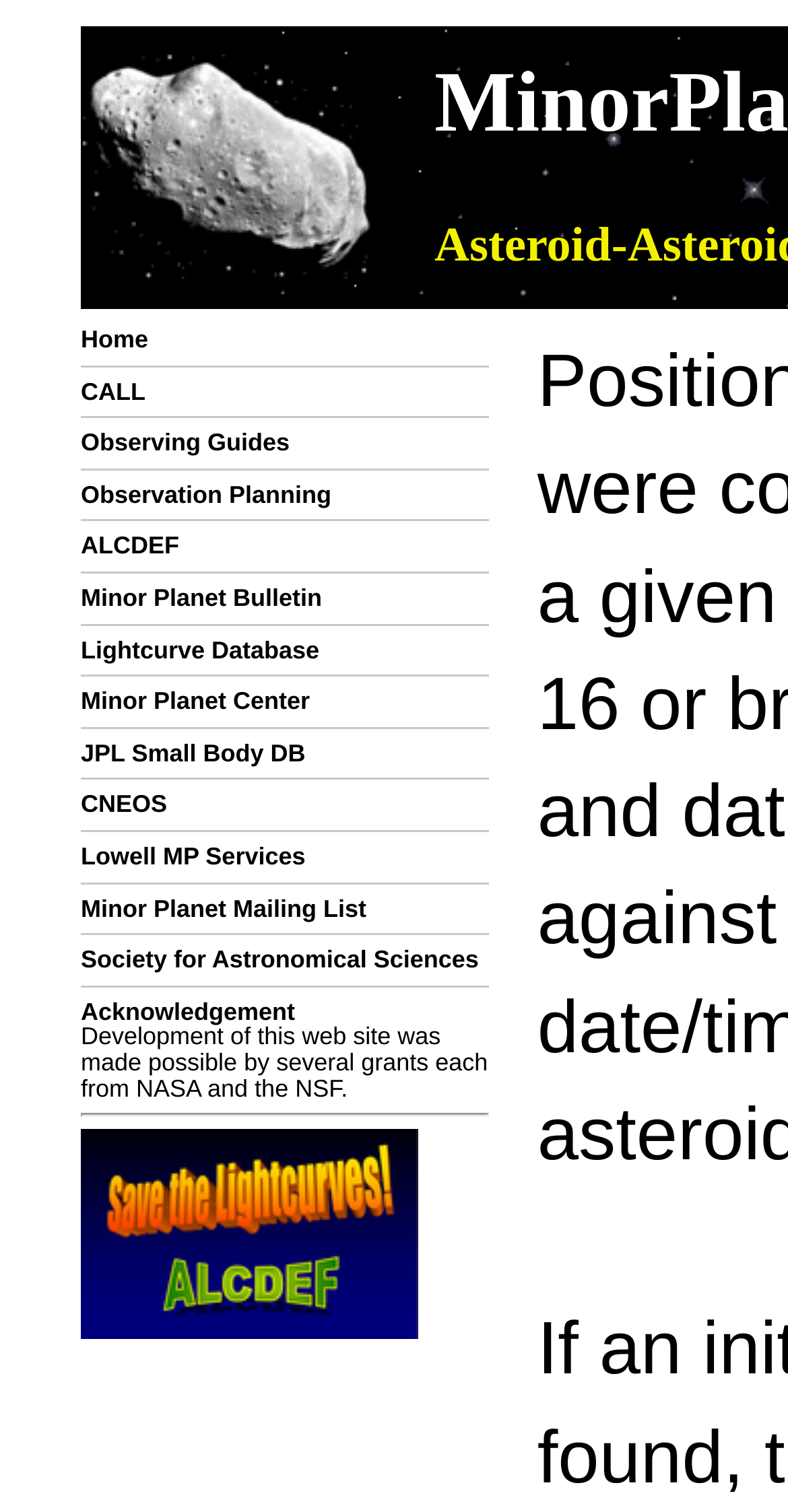Use one word or a short phrase to answer the question provided: 
What is the last link on the top navigation bar?

Society for Astronomical Sciences